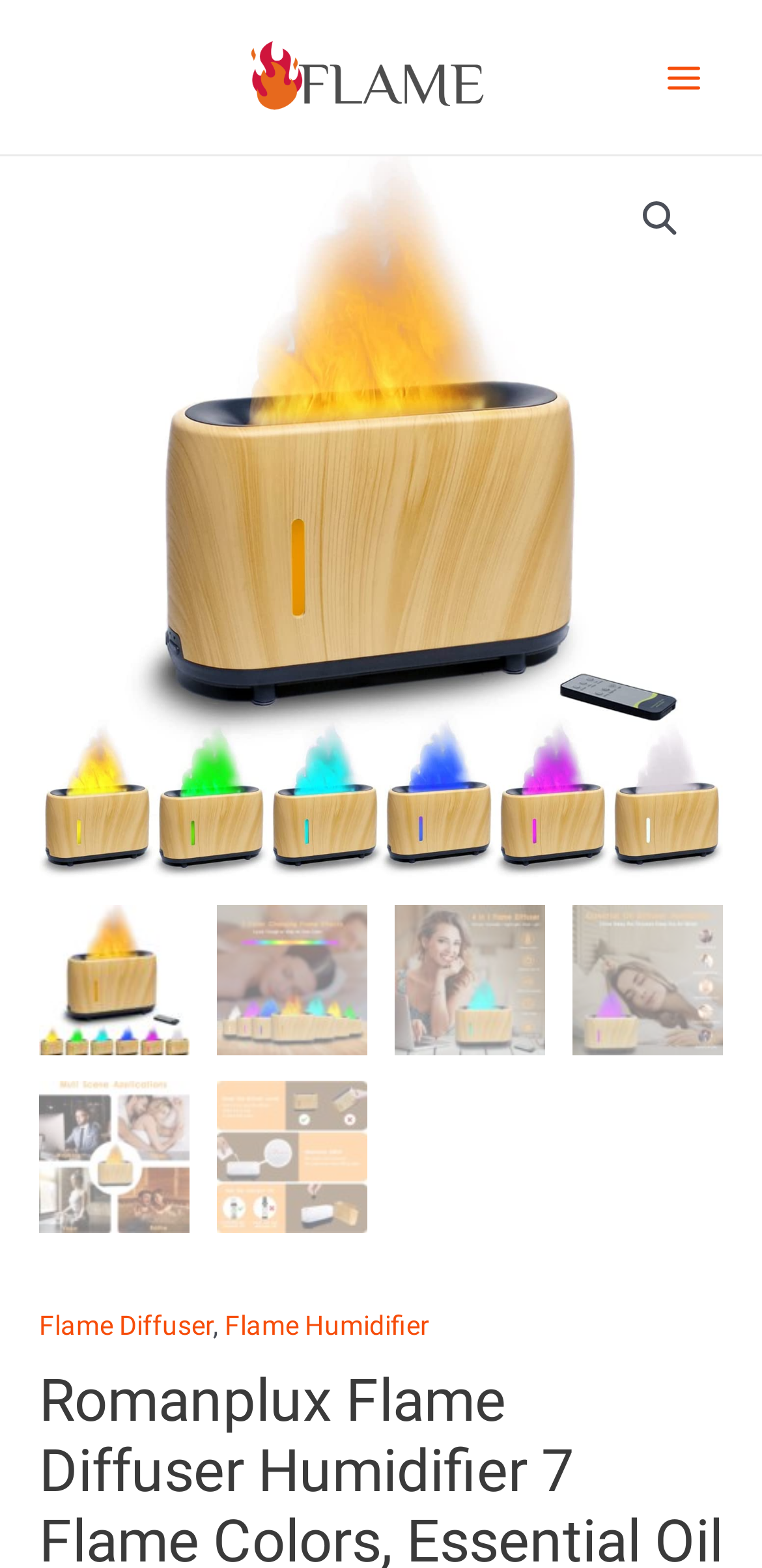Determine the main heading text of the webpage.

Romanplux Flame Diffuser Humidifier 7 Flame Colors, Essential Oil Aroma Therapy Diffuser with Waterless Auto-Off Protection